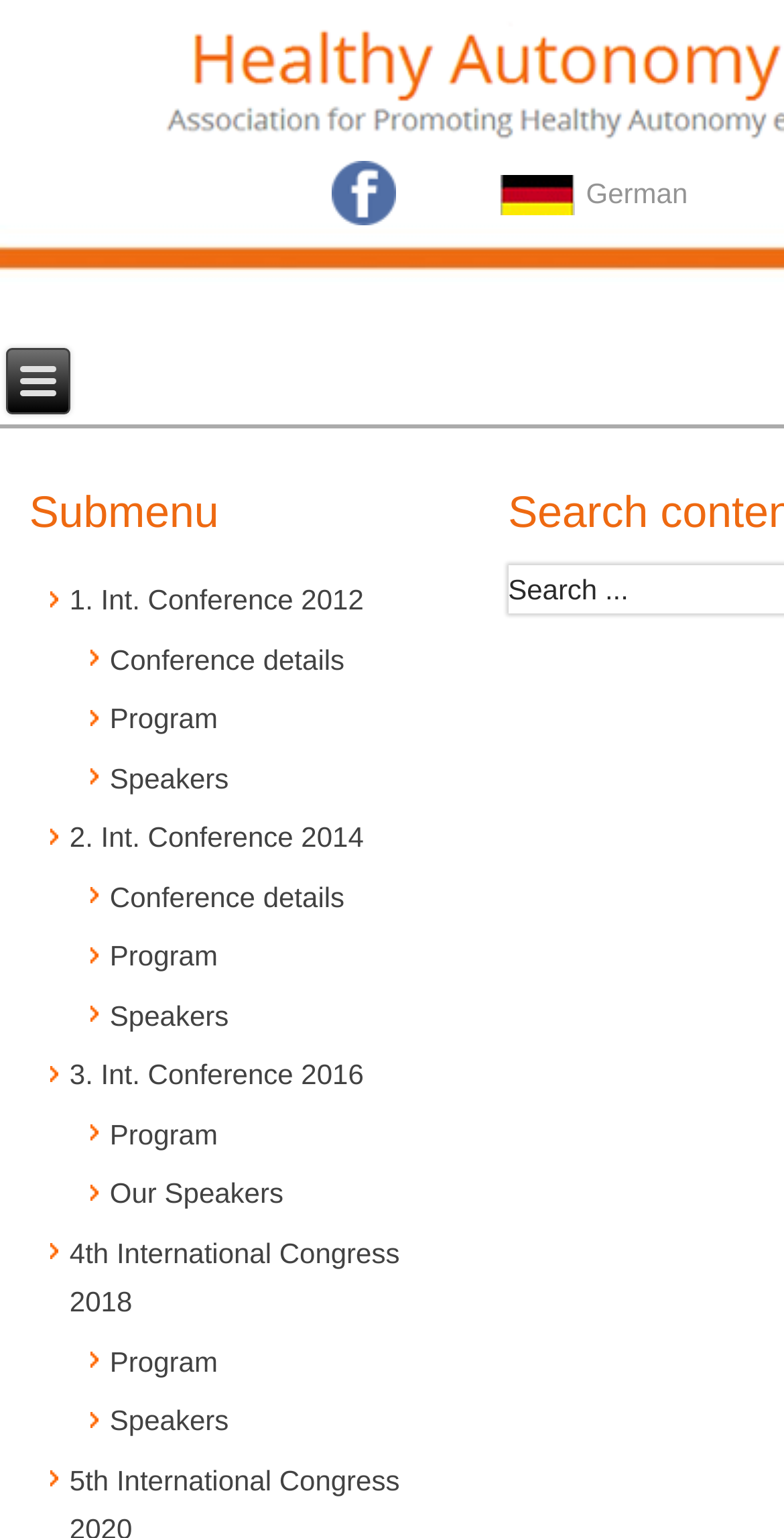How many links are there under the 'Submenu' section?
Look at the image and respond to the question as thoroughly as possible.

The links '1. Int. Conference 2012', 'Conference details', 'Program', 'Speakers', '2. Int. Conference 2014', 'Conference details', 'Program', 'Speakers', and '3. Int. Conference 2016' are all under the 'Submenu' section, and there are 9 links in total.